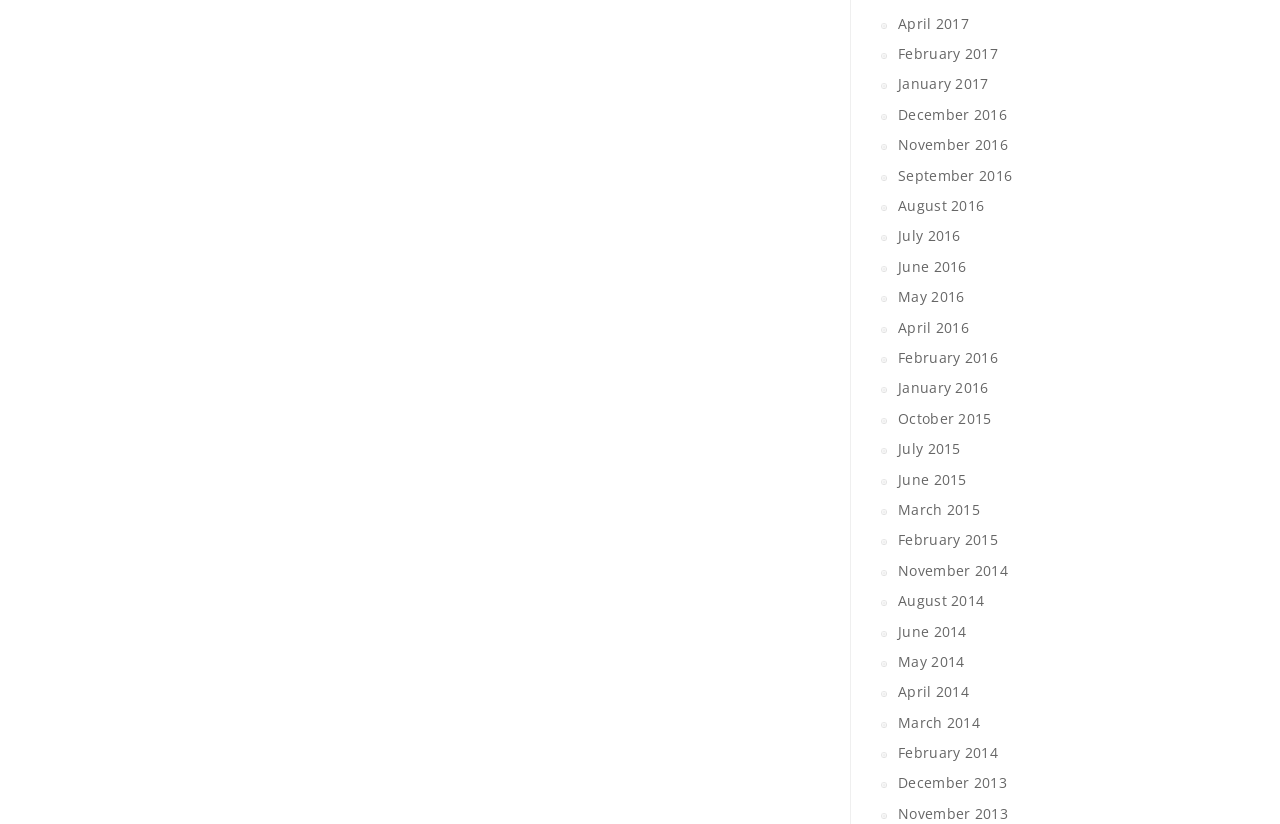Determine the bounding box coordinates of the clickable region to carry out the instruction: "view February 2016".

[0.702, 0.422, 0.78, 0.445]